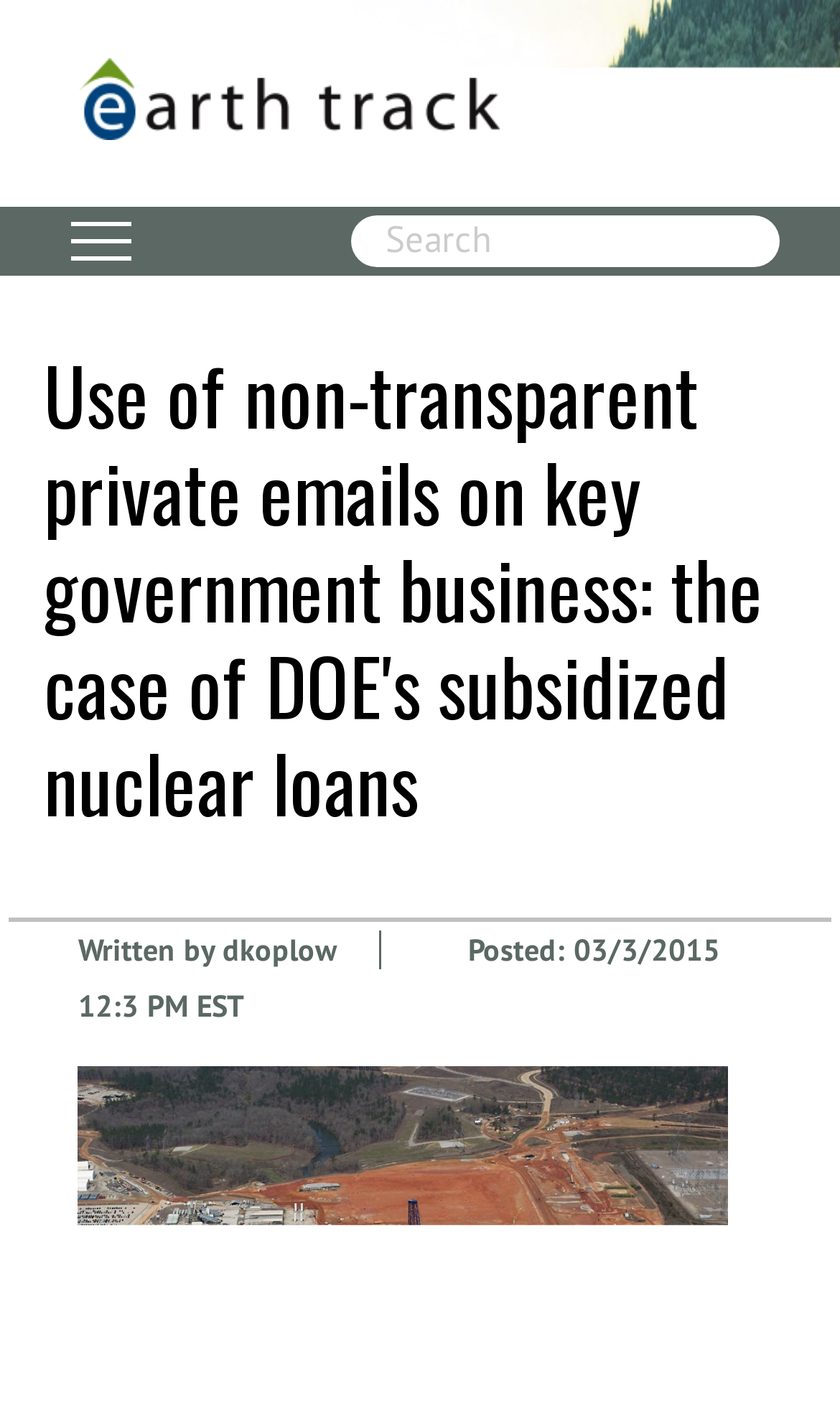Create a detailed description of the webpage's content and layout.

The webpage appears to be an article or blog post discussing the use of personal email accounts for official government business, specifically in the context of the Department of Energy's subsidized nuclear loans. 

At the top left of the page, there is a link to "Skip to main content". Next to it, on the same horizontal level, is a link with an accompanying image that describes the website's purpose, "Protecting our planet by monitoring and publicizing environmentally-harmful subsidies." 

Below these elements, there is a search function, consisting of a "Search" label and a search box that spans most of the width of the page. 

The main content of the page is headed by a title, "Use of non-transparent private emails on key government business: the case of DOE's subsidized nuclear loans", which occupies a significant portion of the page. 

Underneath the title, there is information about the author, including the text "Written by" followed by the author's name, "dkoplow". The date and time of the post, "03/3/2015 12:3 PM EST", are also displayed in the same area.